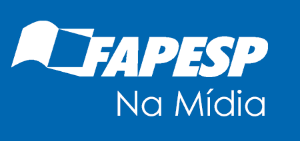What font size is used for 'Na Mídia'?
Please provide a comprehensive answer based on the details in the screenshot.

The font size used for 'Na Mídia' is slightly smaller because the caption compares it to the font size of 'FAPESP', stating that 'Na Mídia' appears in a 'slightly smaller font'.